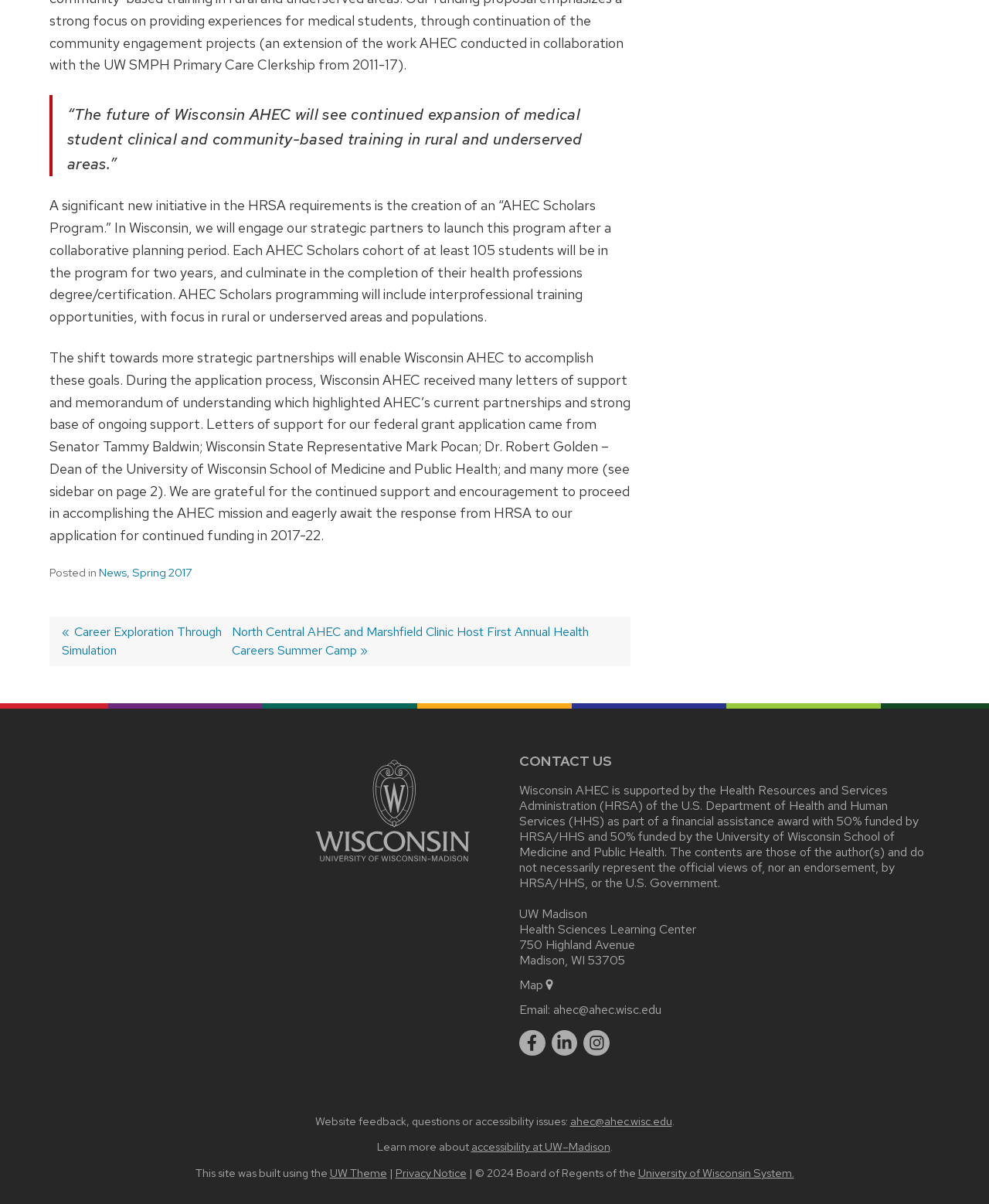What is the main topic of this webpage?
Provide a detailed answer to the question, using the image to inform your response.

Based on the content of the webpage, it appears to be discussing the future of Wisconsin AHEC, its initiatives, and its partnerships. The text mentions the creation of an 'AHEC Scholars Program' and the shift towards more strategic partnerships.